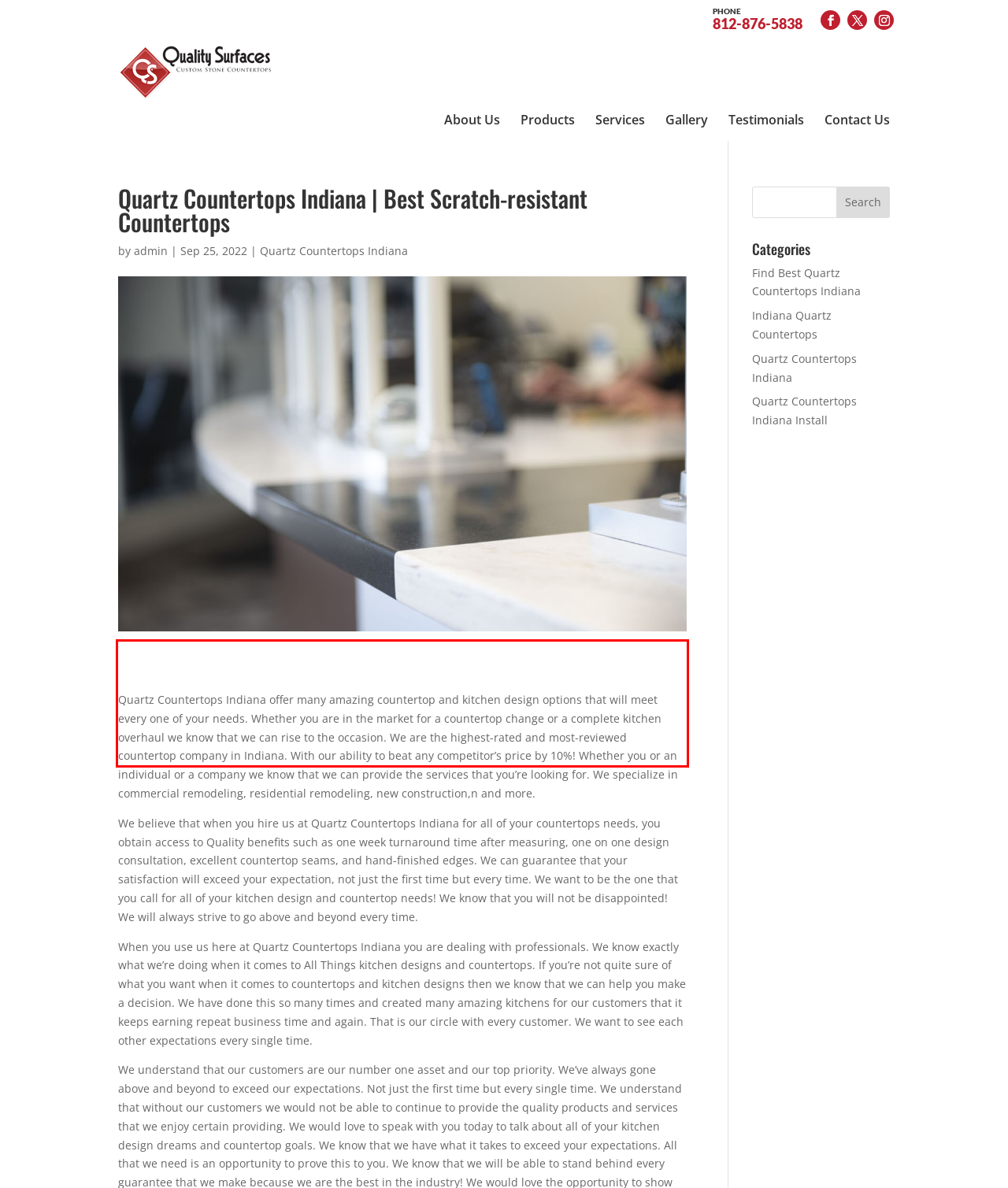By examining the provided screenshot of a webpage, recognize the text within the red bounding box and generate its text content.

Quartz Countertops Indiana offer many amazing countertop and kitchen design options that will meet every one of your needs. Whether you are in the market for a countertop change or a complete kitchen overhaul we know that we can rise to the occasion. We are the highest-rated and most-reviewed countertop company in Indiana. With our ability to beat any competitor’s price by 10%! Whether you or an individual or a company we know that we can provide the services that you’re looking for. We specialize in commercial remodeling, residential remodeling, new construction,n and more.